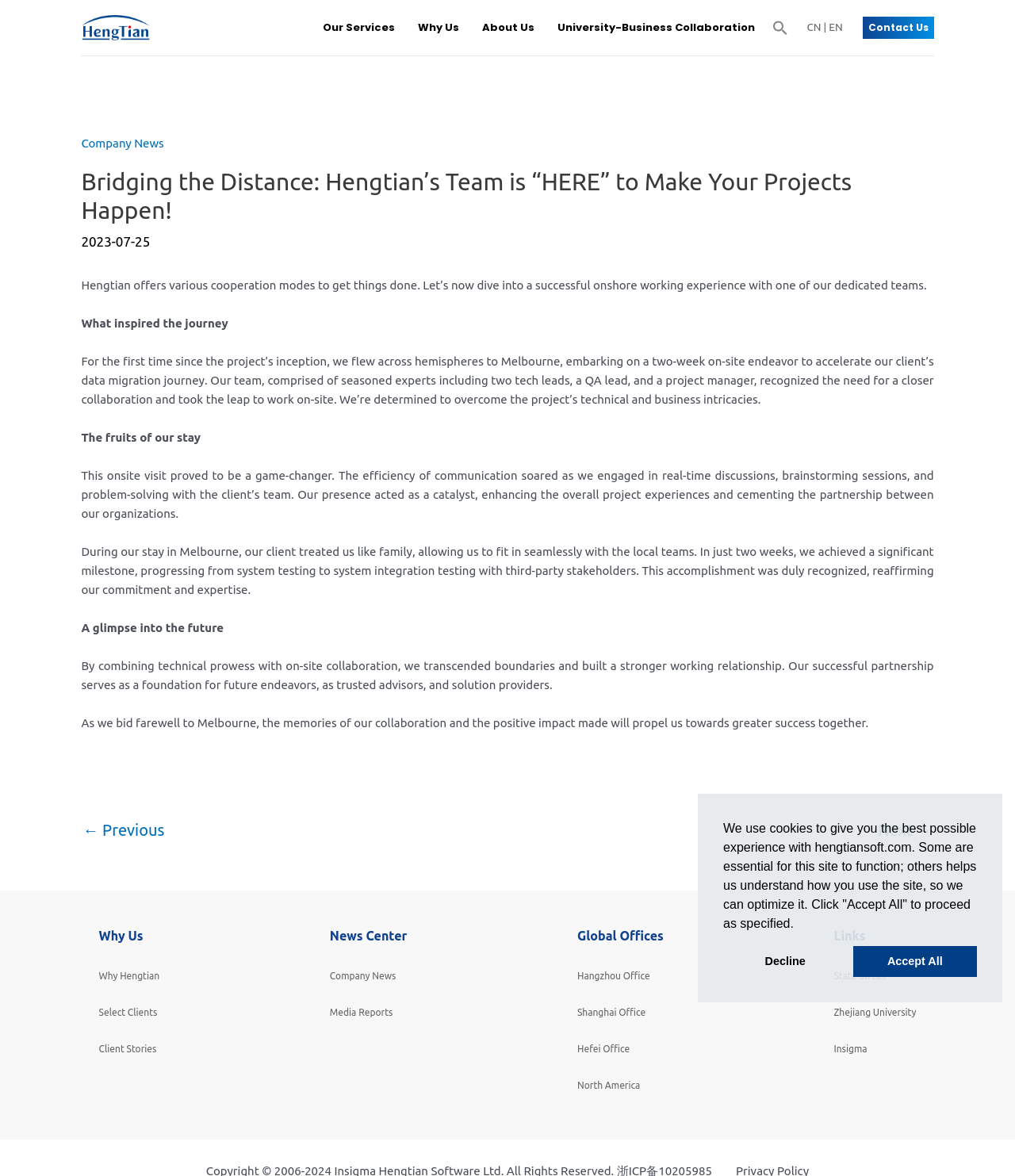Determine the bounding box coordinates of the region to click in order to accomplish the following instruction: "Log in to your account". Provide the coordinates as four float numbers between 0 and 1, specifically [left, top, right, bottom].

None